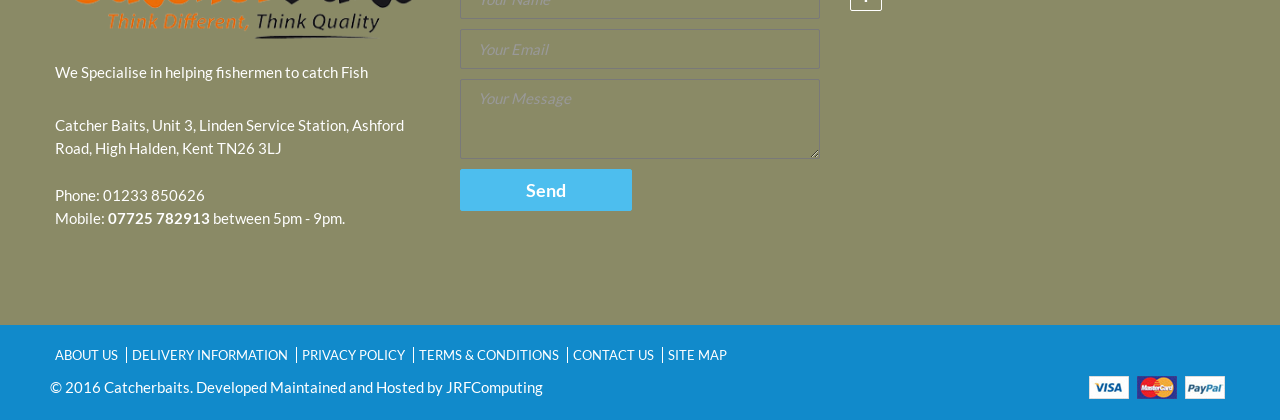Locate the bounding box coordinates of the area that needs to be clicked to fulfill the following instruction: "Visit ABOUT US page". The coordinates should be in the format of four float numbers between 0 and 1, namely [left, top, right, bottom].

[0.043, 0.827, 0.096, 0.865]